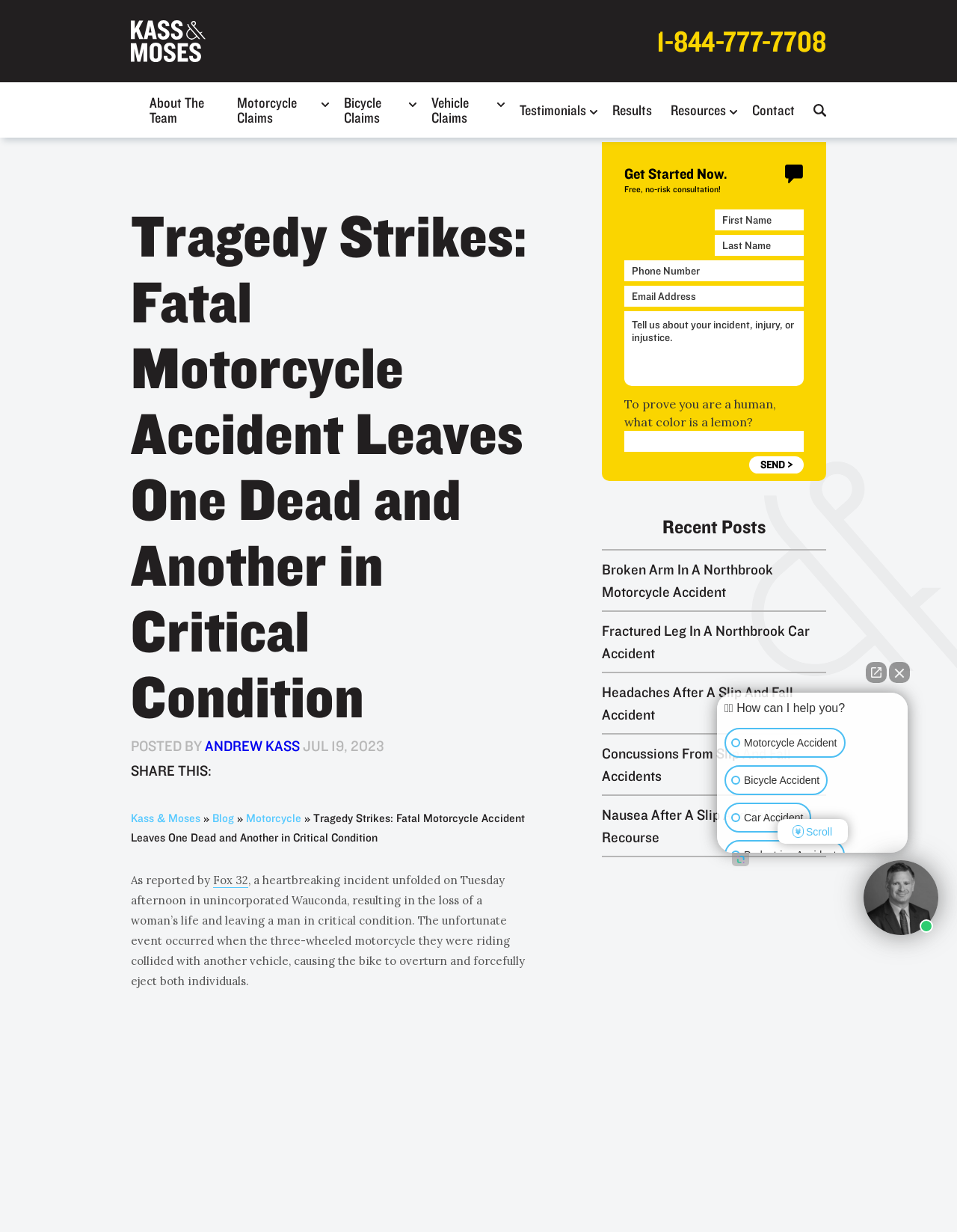What is the name of the law firm?
Using the image as a reference, give an elaborate response to the question.

I found the answer by looking at the top-left corner of the webpage, where it says 'Tragedy Strikes: Fatal Motorcycle Accident Leaves One Dead and Another in Critical Condition - Kass & Moses'. This suggests that Kass & Moses is the name of the law firm.